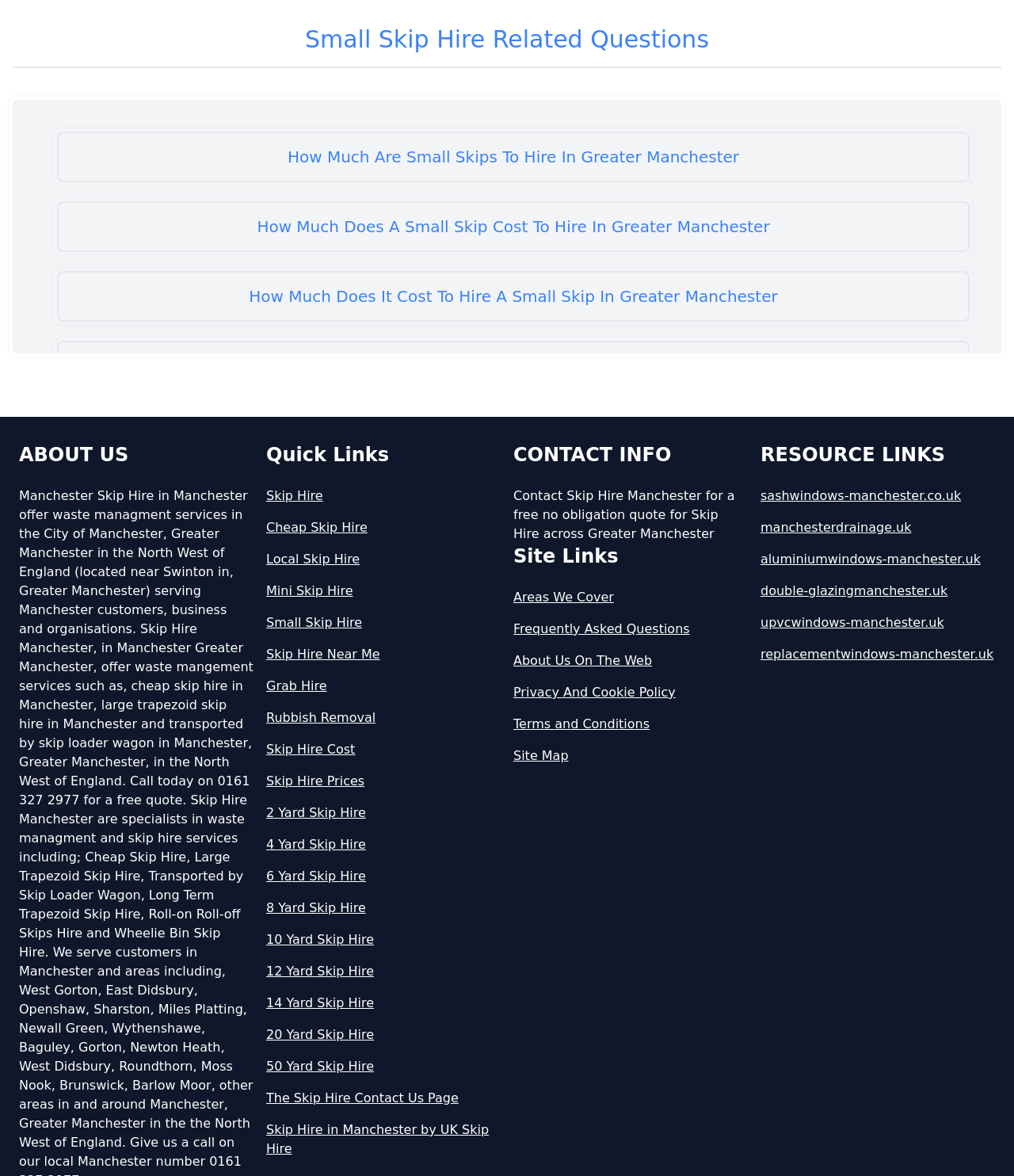What is the phone number to contact Skip Hire Manchester?
Provide an in-depth answer to the question, covering all aspects.

The phone number to contact Skip Hire Manchester is mentioned in the 'ABOUT US' section, which is 0161 327 2977, a local Manchester number.